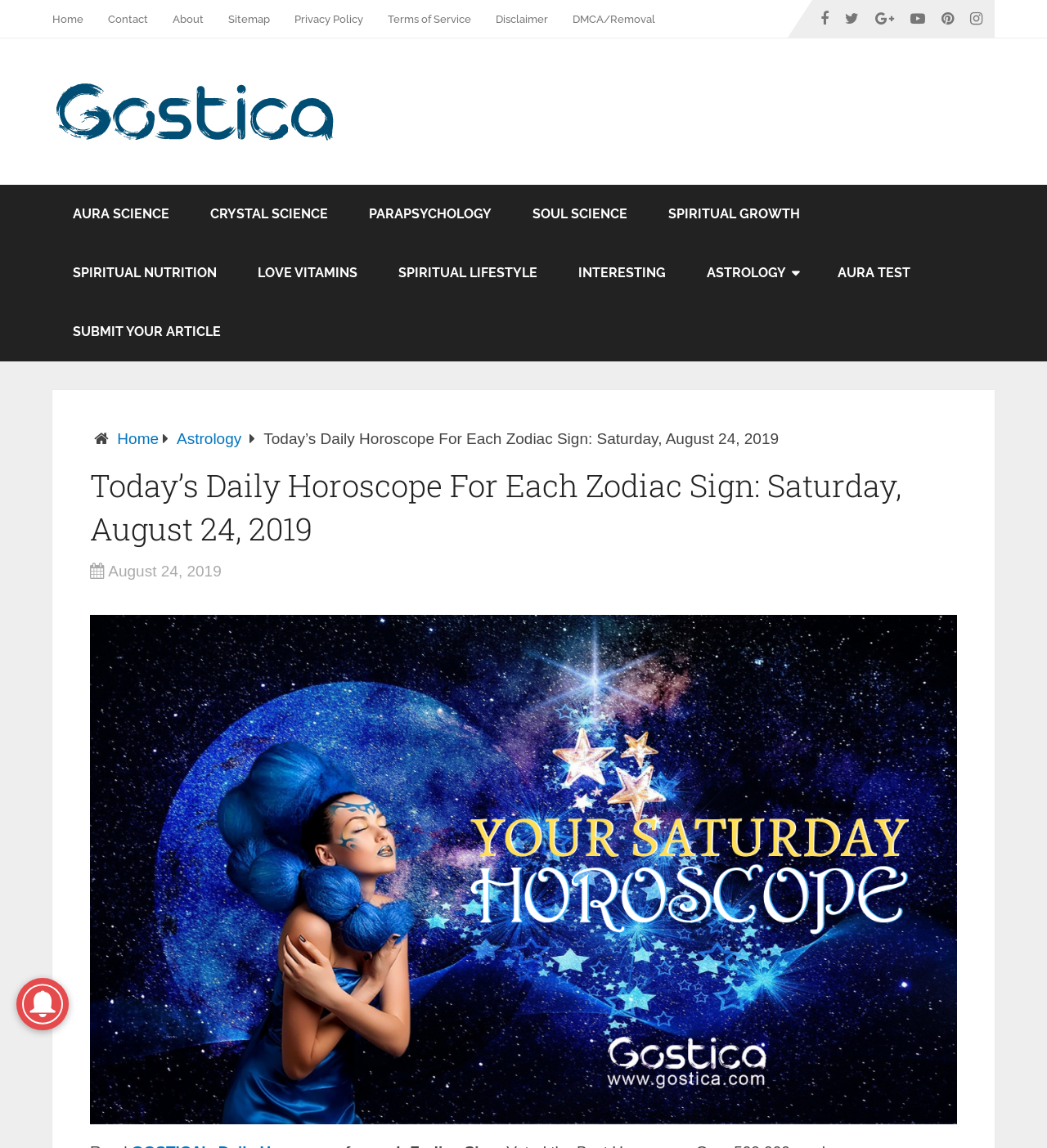Identify the bounding box coordinates for the element you need to click to achieve the following task: "view astrology". Provide the bounding box coordinates as four float numbers between 0 and 1, in the form [left, top, right, bottom].

[0.169, 0.375, 0.231, 0.39]